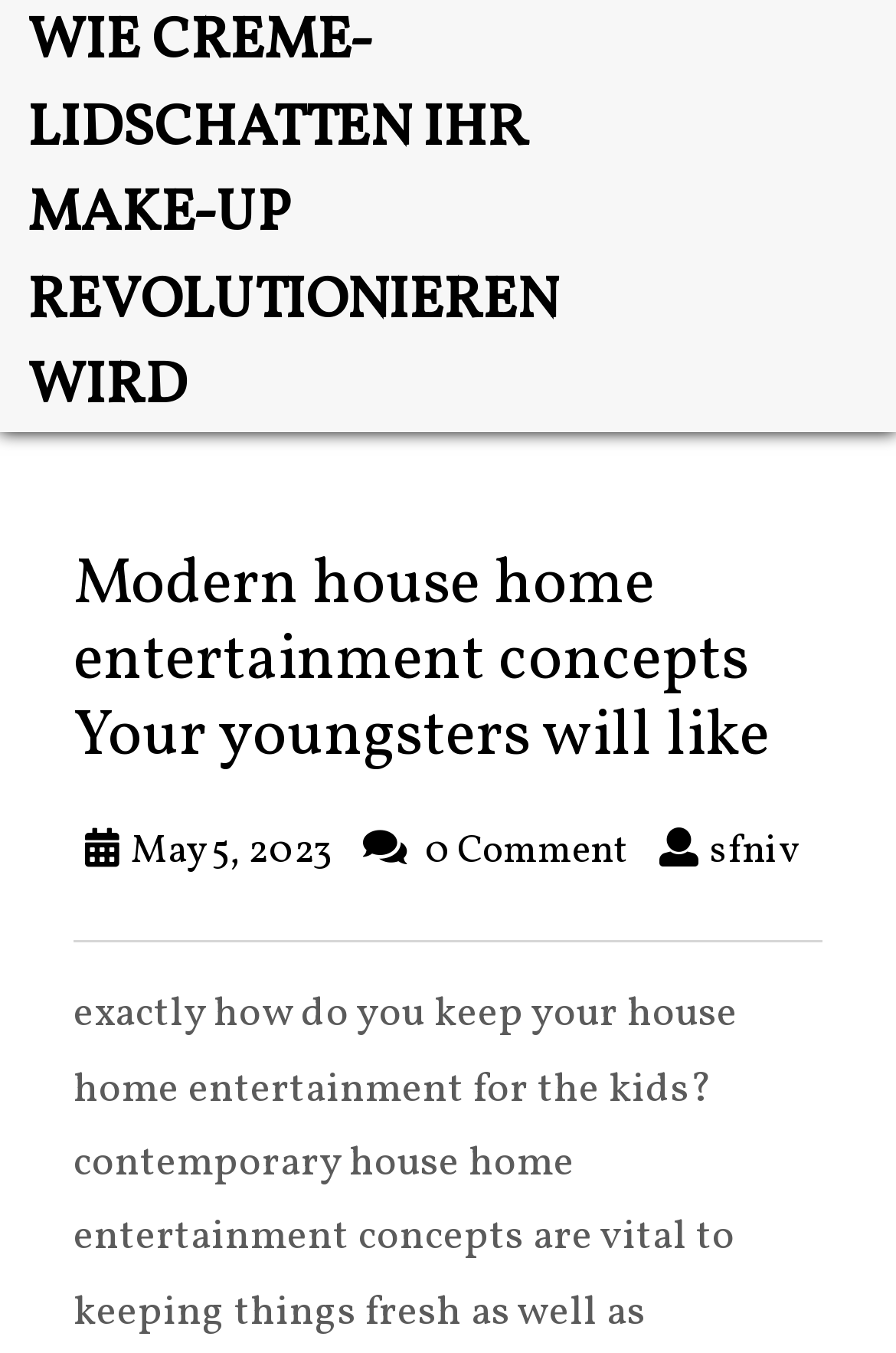Identify and provide the bounding box for the element described by: "May 5, 2023May 5, 2023".

[0.146, 0.609, 0.372, 0.648]